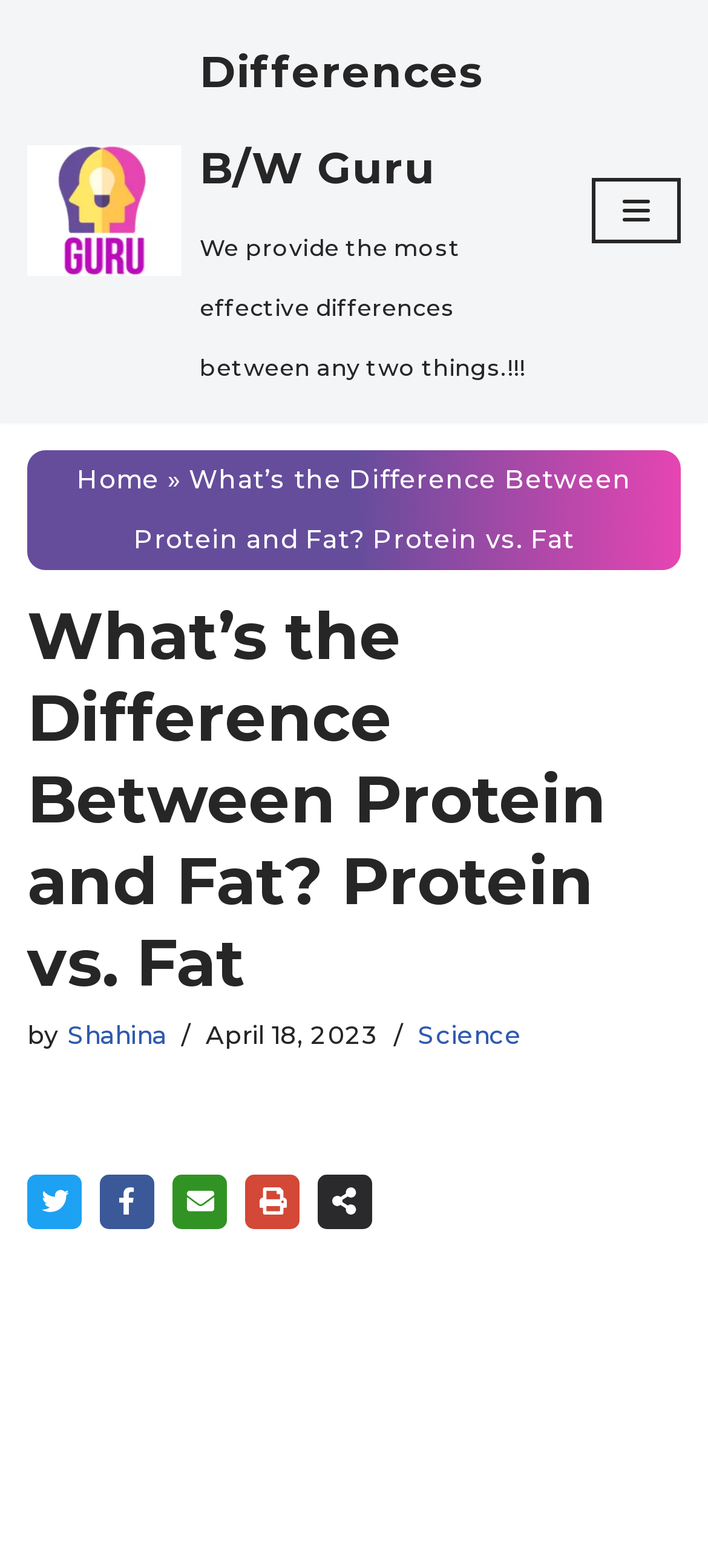Based on the image, provide a detailed and complete answer to the question: 
What categories does the website have?

The categories of the website can be found below the main heading, where it says 'Science' in a link format. This suggests that the website has a category or section dedicated to Science.